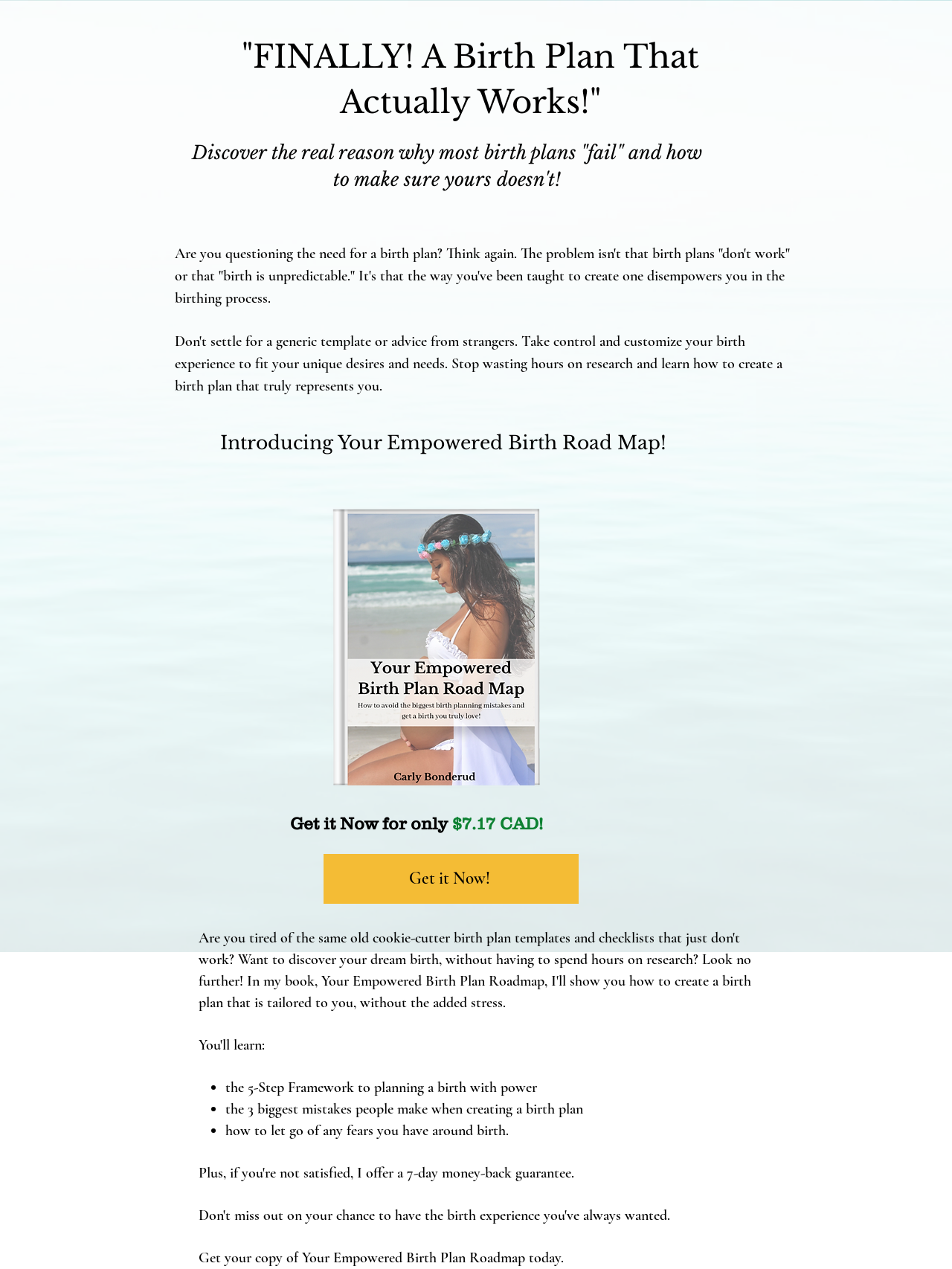Determine the bounding box of the UI element mentioned here: "Get it Now!". The coordinates must be in the format [left, top, right, bottom] with values ranging from 0 to 1.

[0.34, 0.673, 0.608, 0.712]